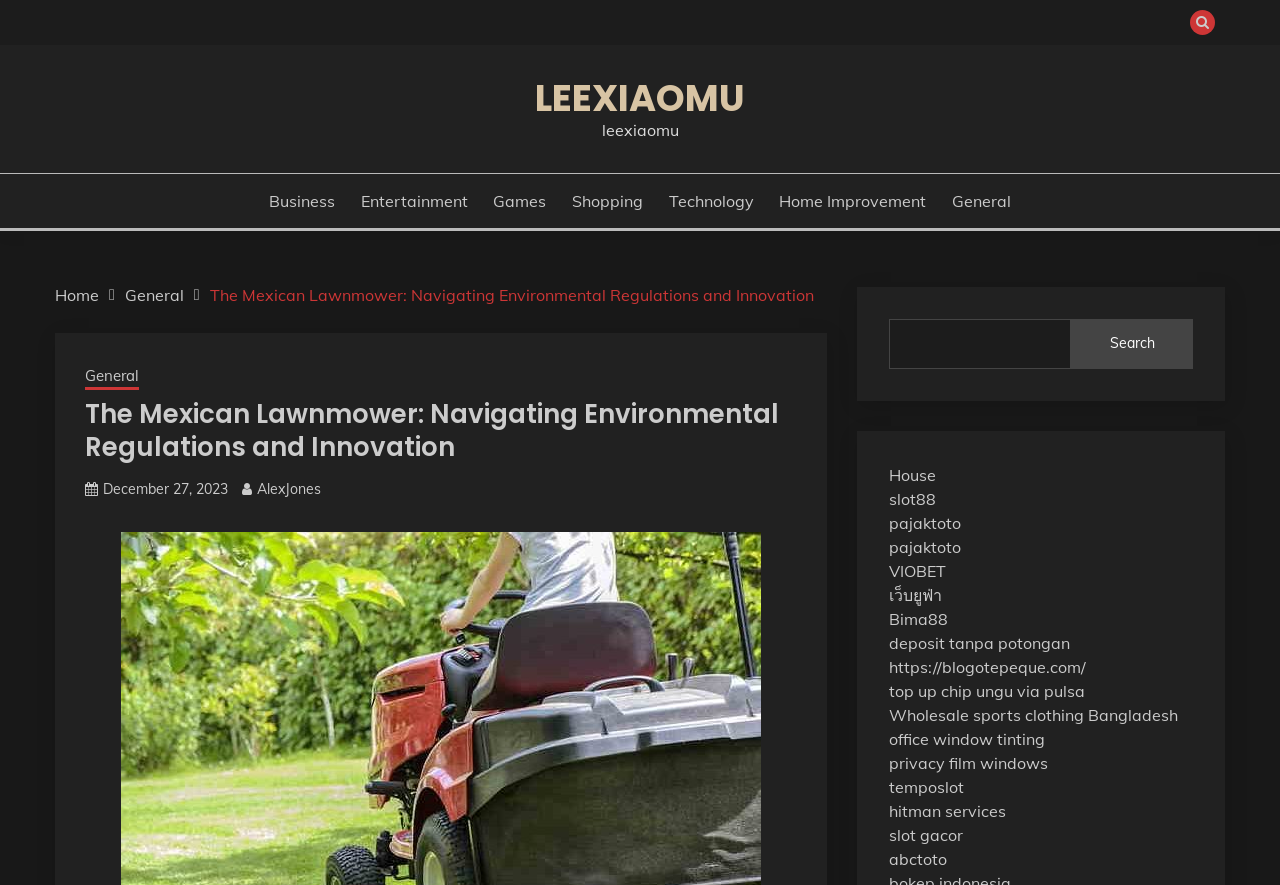Extract the primary header of the webpage and generate its text.

The Mexican Lawnmower: Navigating Environmental Regulations and Innovation